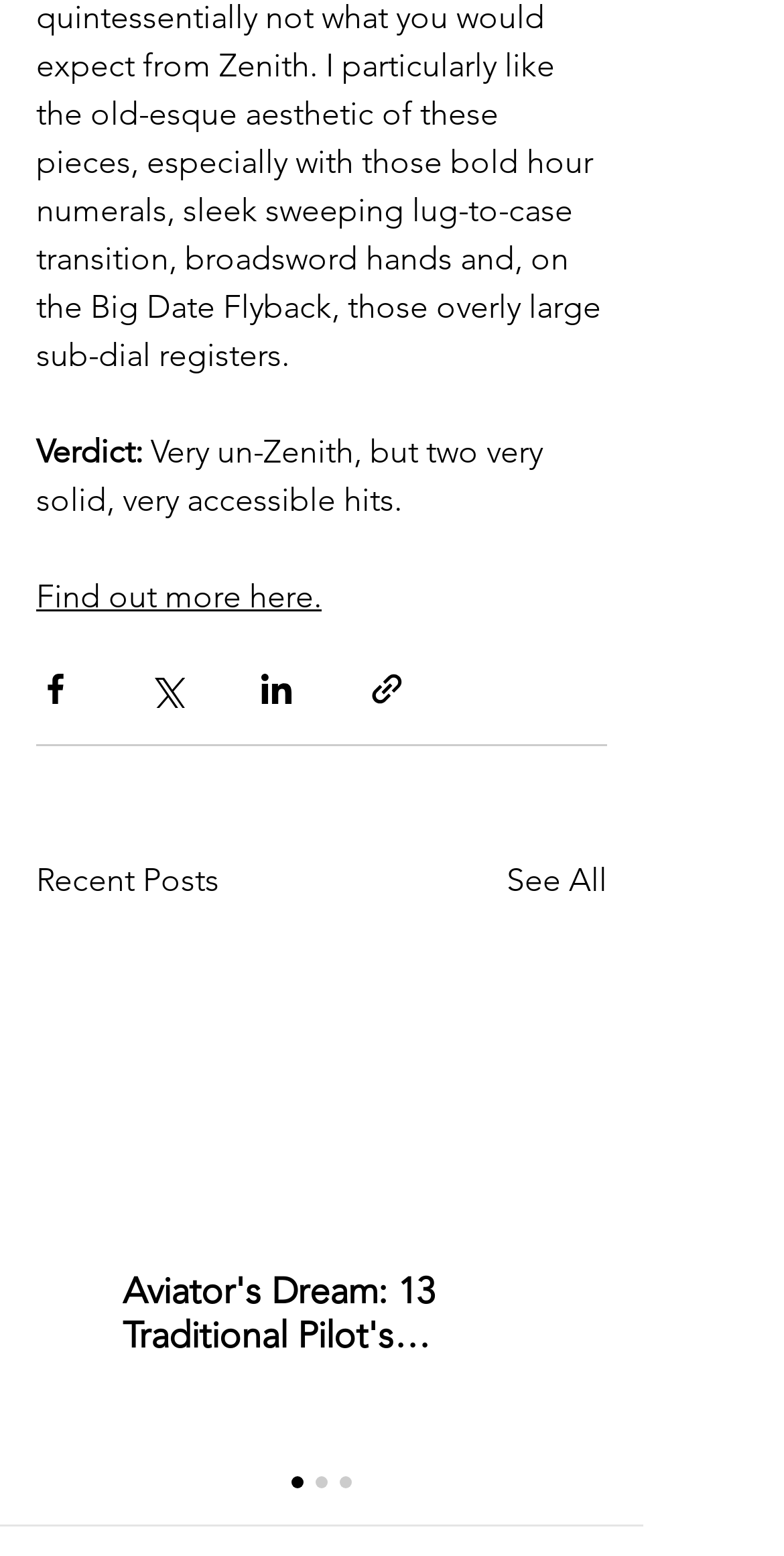Please identify the bounding box coordinates of the element's region that I should click in order to complete the following instruction: "Share via Facebook". The bounding box coordinates consist of four float numbers between 0 and 1, i.e., [left, top, right, bottom].

[0.046, 0.43, 0.095, 0.454]